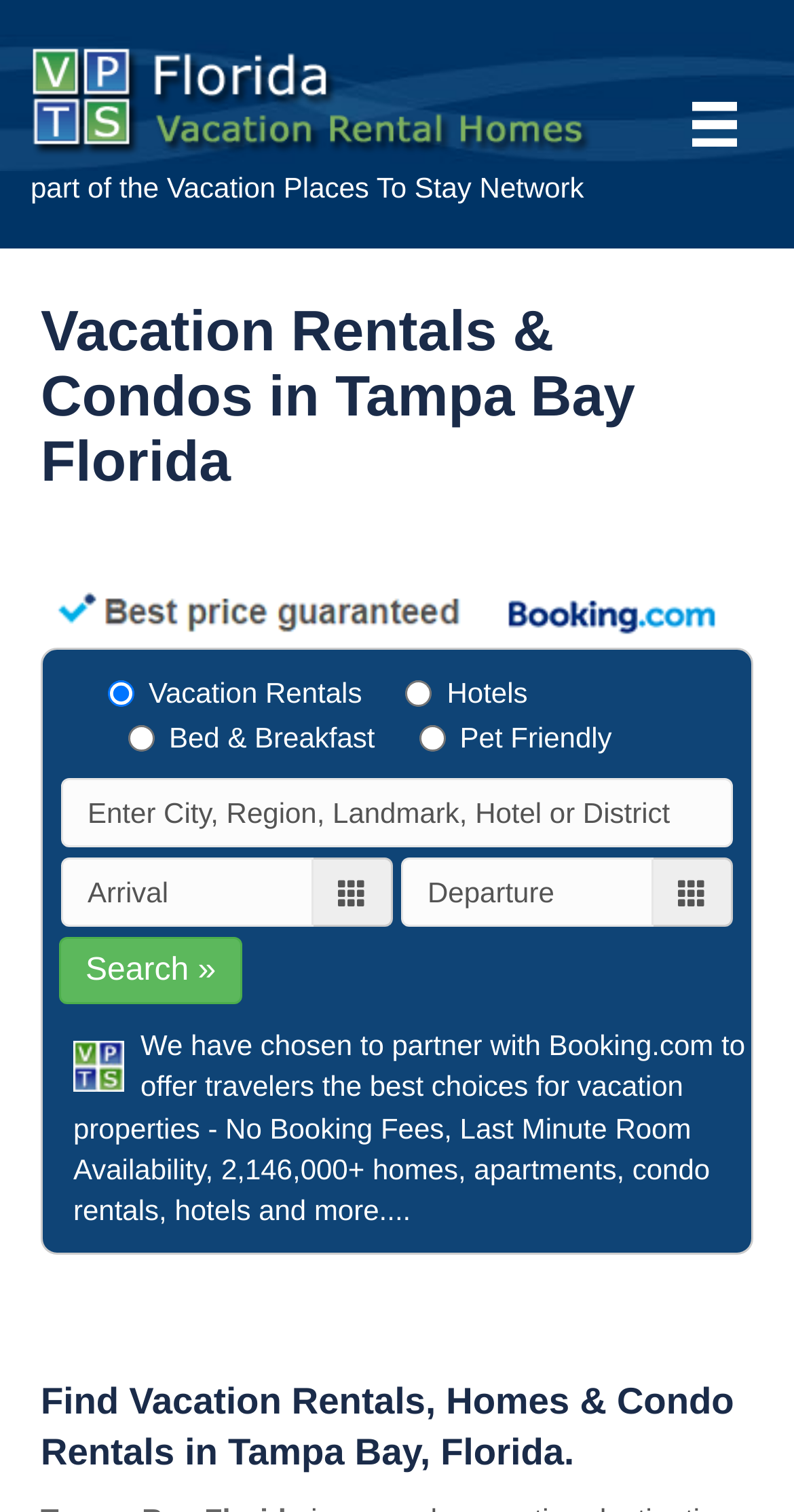Locate the bounding box coordinates of the clickable area to execute the instruction: "Click the ProudlyBe link". Provide the coordinates as four float numbers between 0 and 1, represented as [left, top, right, bottom].

None